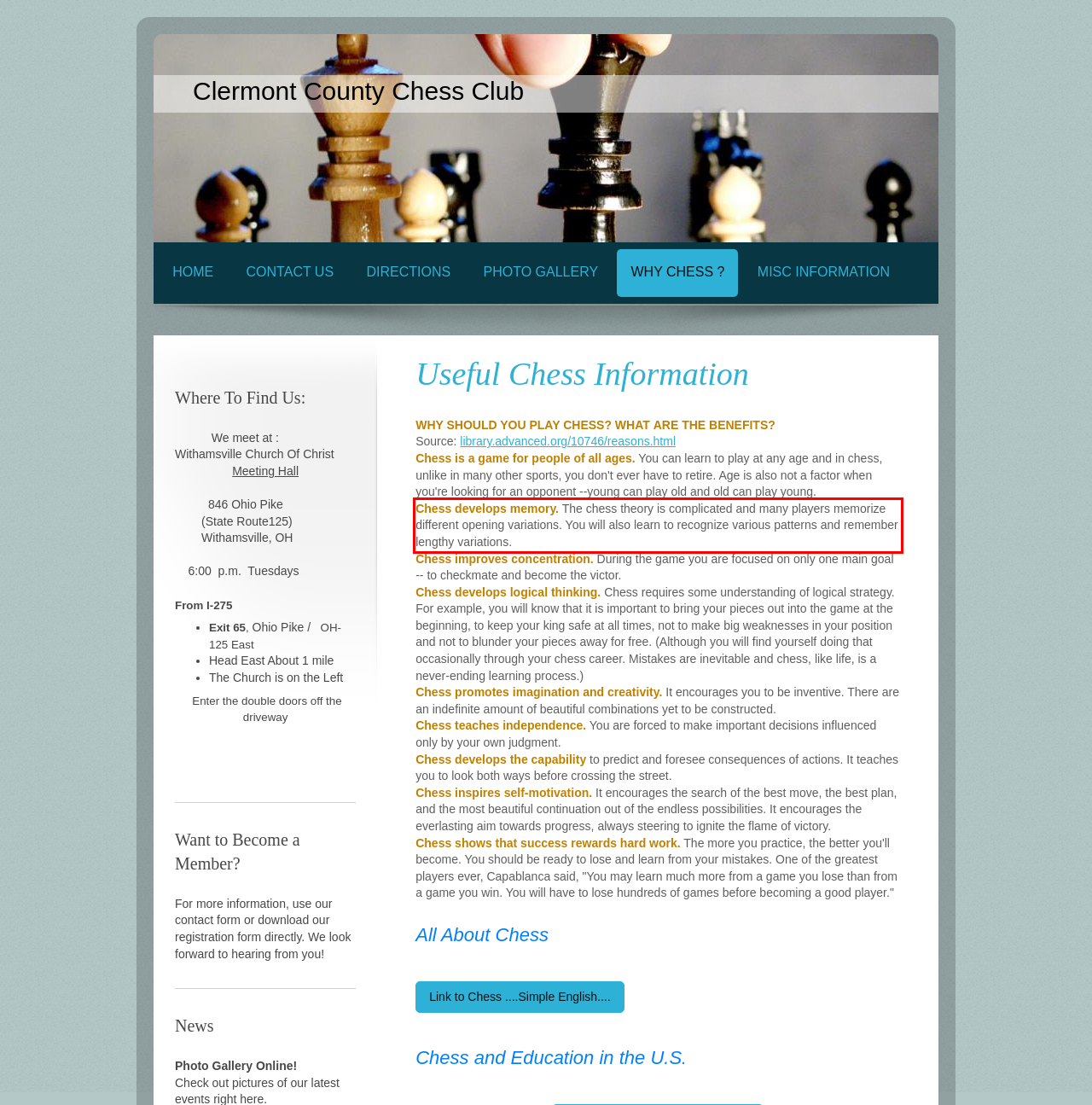Observe the screenshot of the webpage that includes a red rectangle bounding box. Conduct OCR on the content inside this red bounding box and generate the text.

Chess develops memory. The chess theory is complicated and many players memorize different opening variations. You will also learn to recognize various patterns and remember lengthy variations.